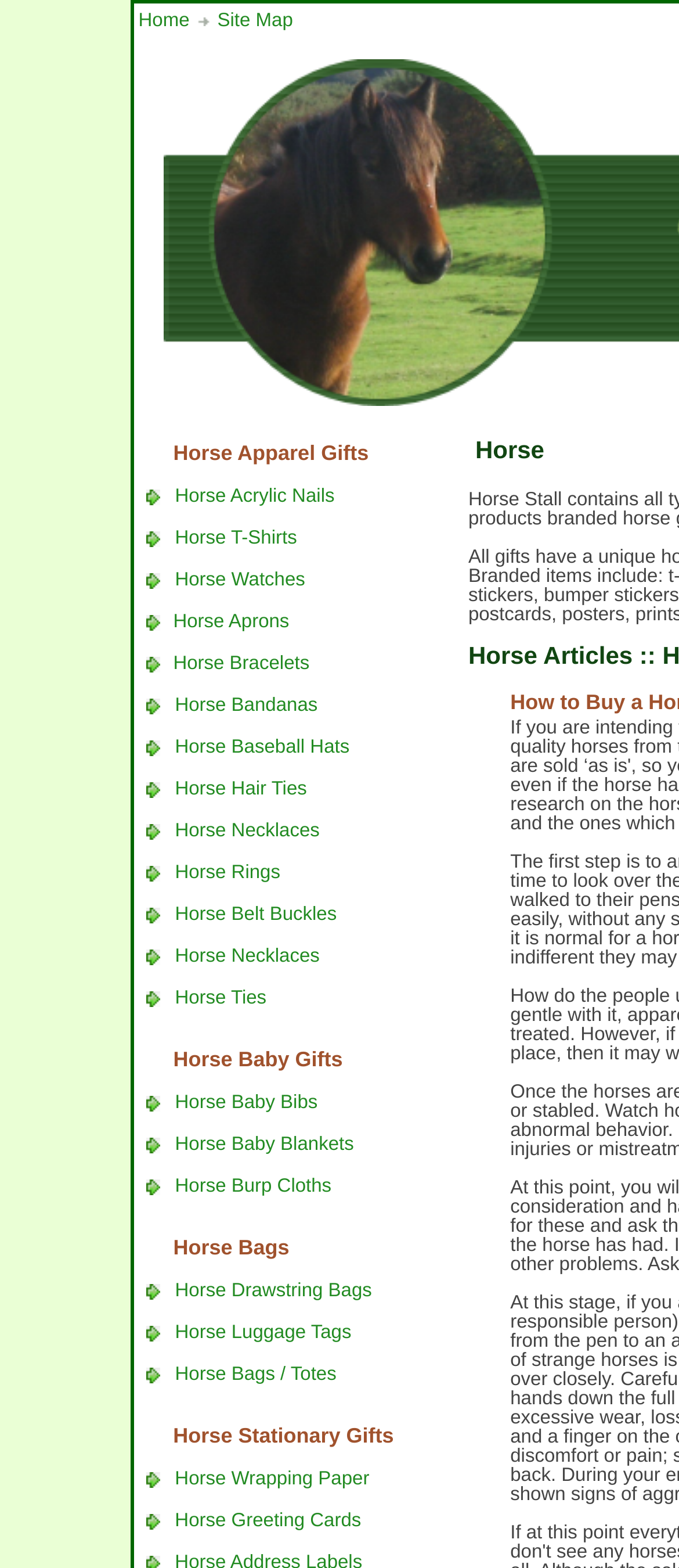What is the image above 'Horse T-Shirts'?
Using the image as a reference, answer the question with a short word or phrase.

An image